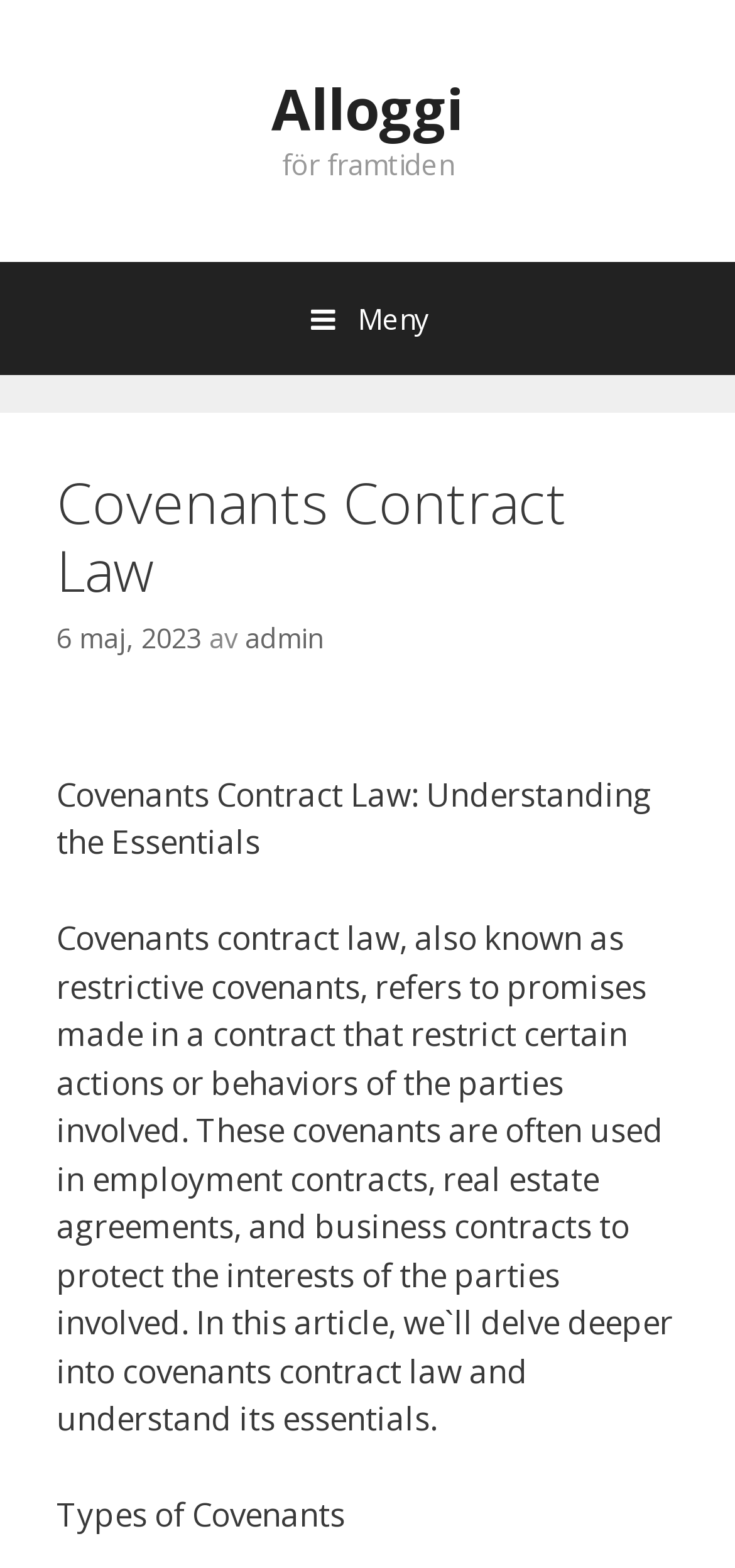Can you extract the primary headline text from the webpage?

Covenants Contract Law